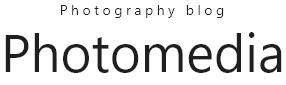What is the aesthetic of the design?
Please respond to the question with a detailed and well-explained answer.

The design of the blog is described as having a clean and modern aesthetic, which implies a minimalistic and contemporary visual style that is visually appealing and easy to navigate.